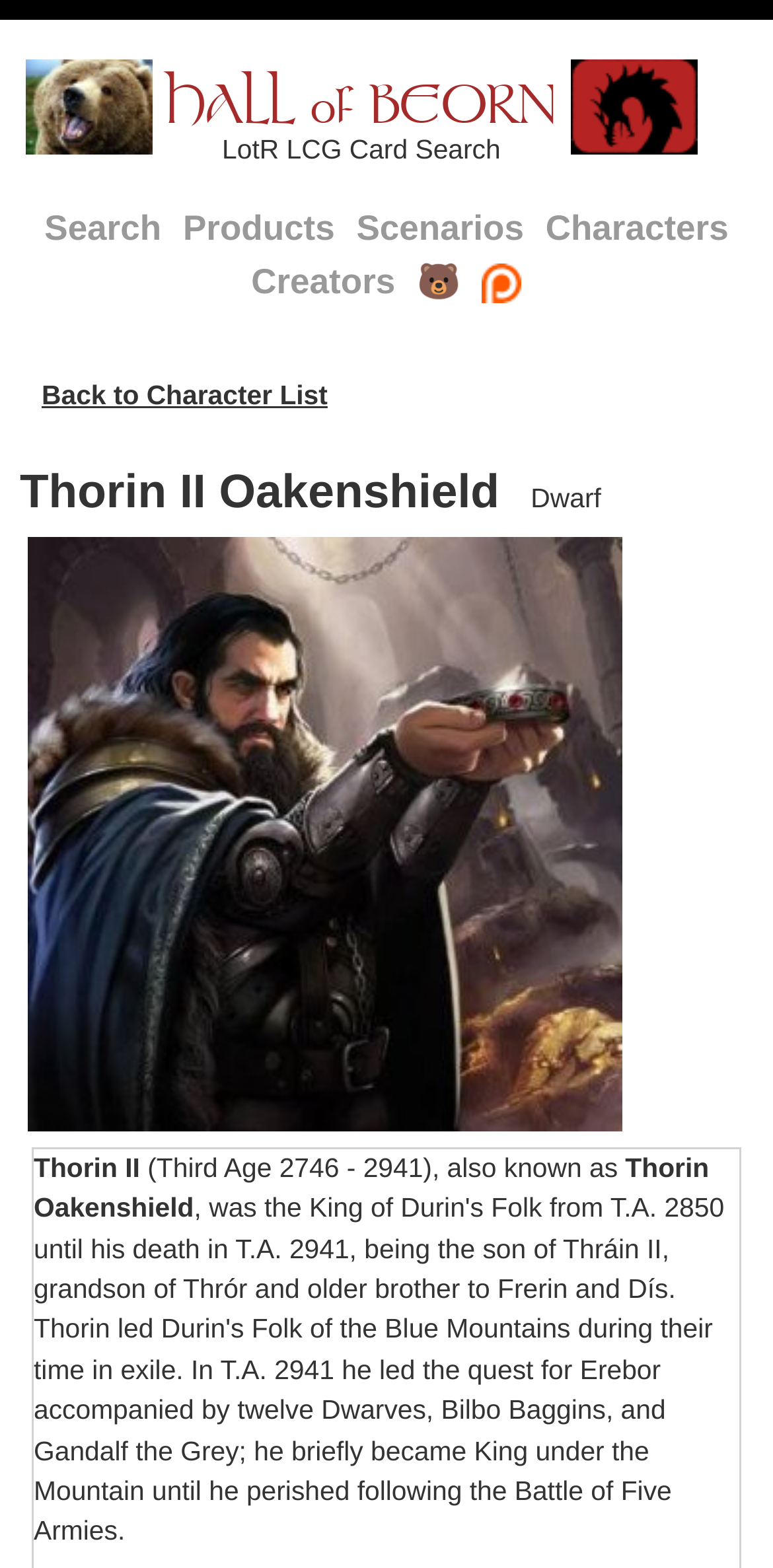Determine the bounding box coordinates of the region I should click to achieve the following instruction: "Go back to character list". Ensure the bounding box coordinates are four float numbers between 0 and 1, i.e., [left, top, right, bottom].

[0.046, 0.243, 0.432, 0.262]